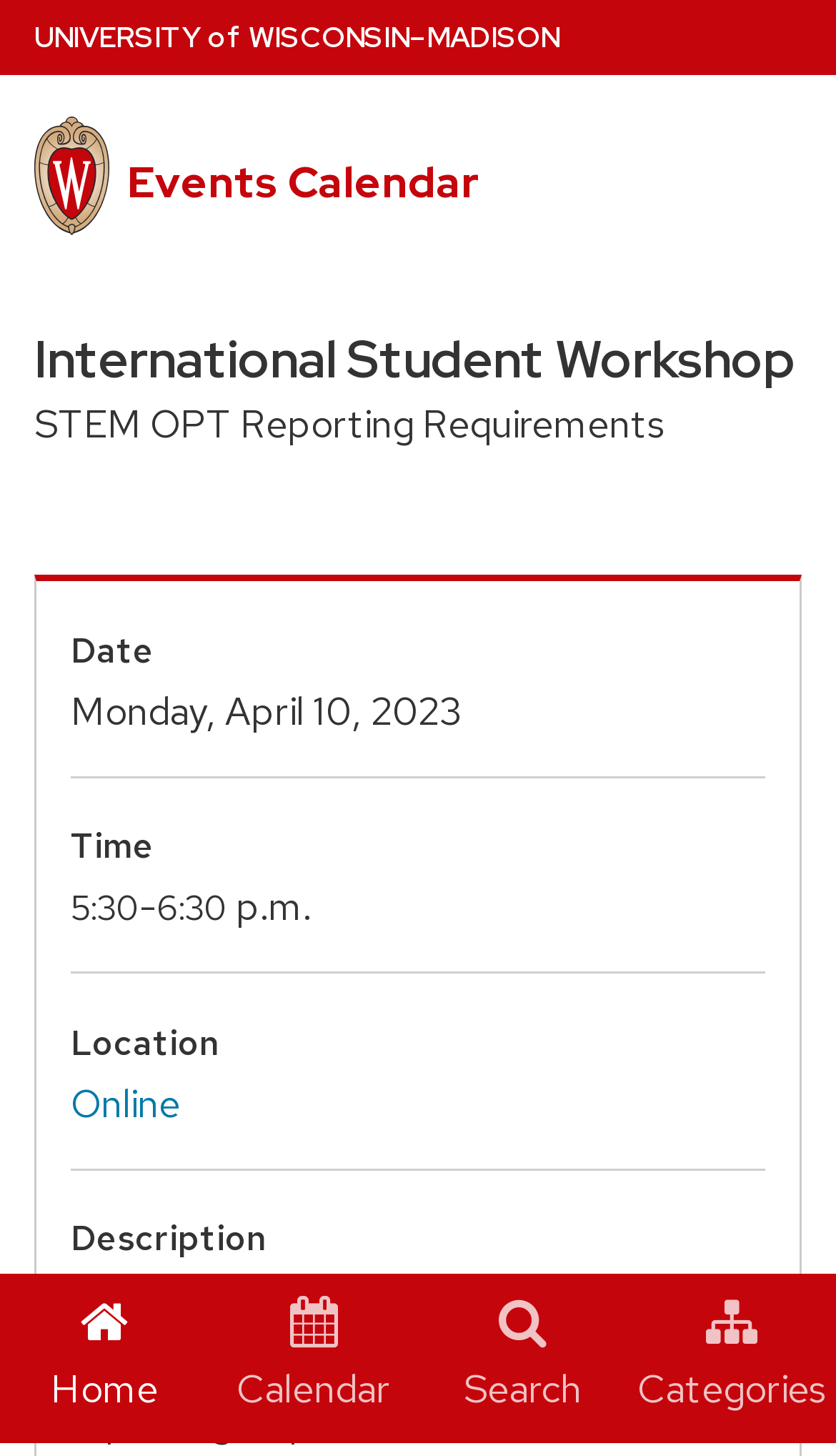Explain in detail what you observe on this webpage.

The webpage is about an International Student Workshop event listed on the UW–Madison Events Calendar. At the top left corner, there is a navigation link to the University Home Page, which contains the university's name "University of Wisconsin–MADISON" in separate text elements. 

Below the navigation link, there is a prominent heading "International Student Workshop" followed by a subheading "STEM OPT Reporting Requirements". 

The event details section is divided into several parts, including date, time, location, and description. The date is listed as Monday, April 10, 2023, and the time is from 5:30 to 6:30 p.m. The location is specified as "Online". 

At the bottom of the page, there are four links: "Home", "Calendar", "Search", and "Categories", which are likely part of the website's main navigation.